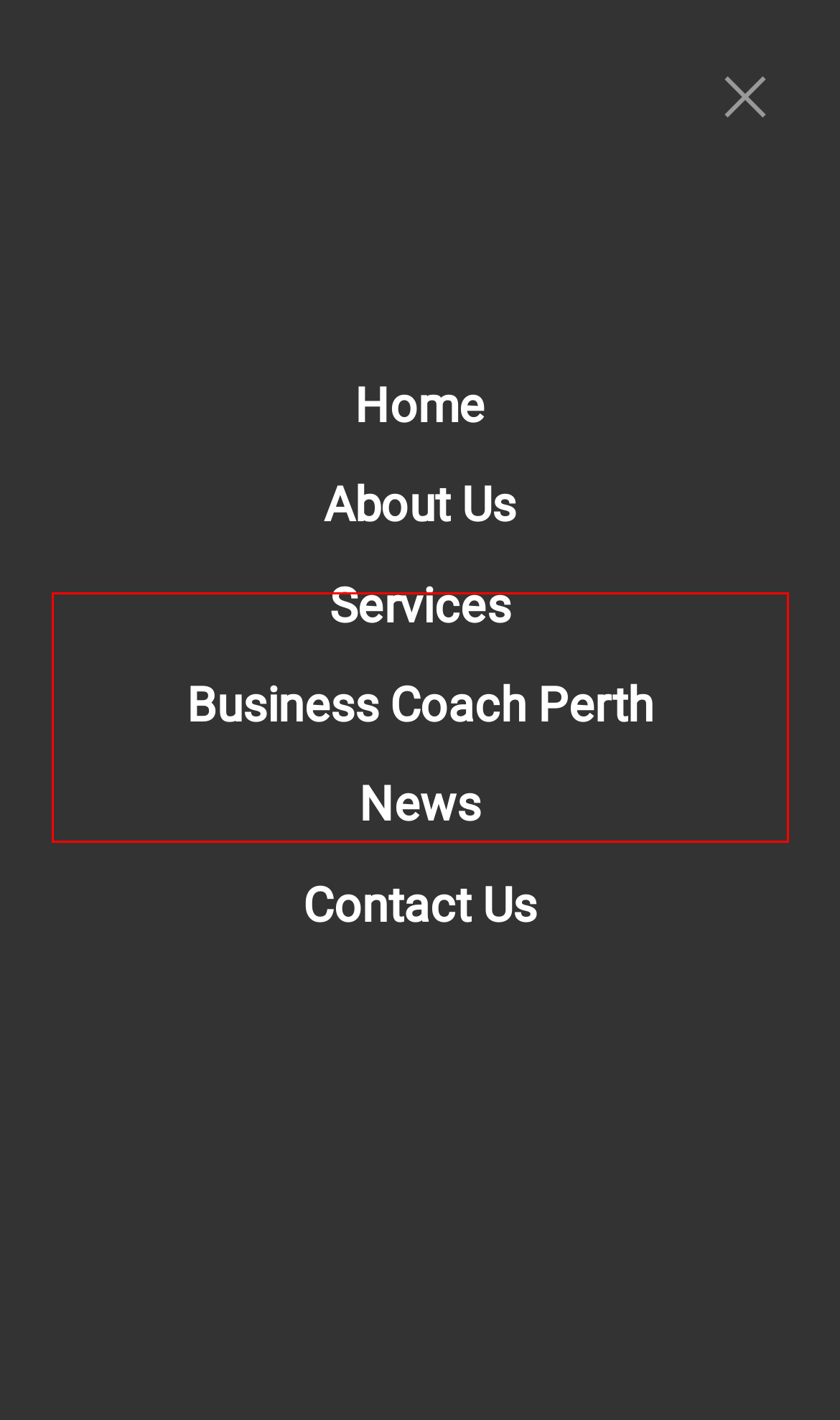Given a screenshot of a webpage containing a red bounding box, perform OCR on the text within this red bounding box and provide the text content.

Do you suffer to spend less time enthusiastic in your business and more get older working ON your business appropriately you can add your possibilities?